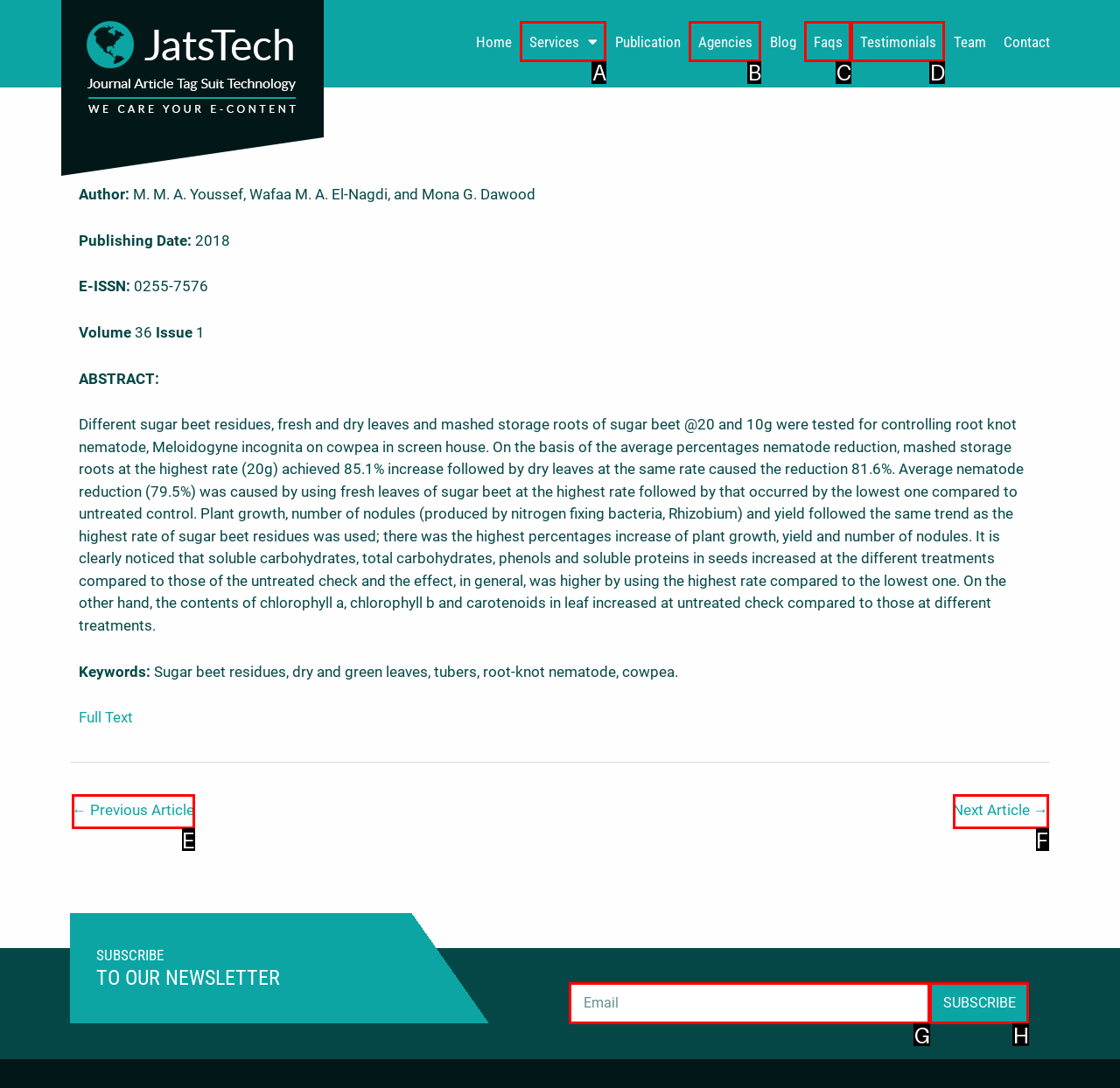Find the HTML element that matches the description: parent_node: Email name="form_fields[email]" placeholder="Email". Answer using the letter of the best match from the available choices.

G